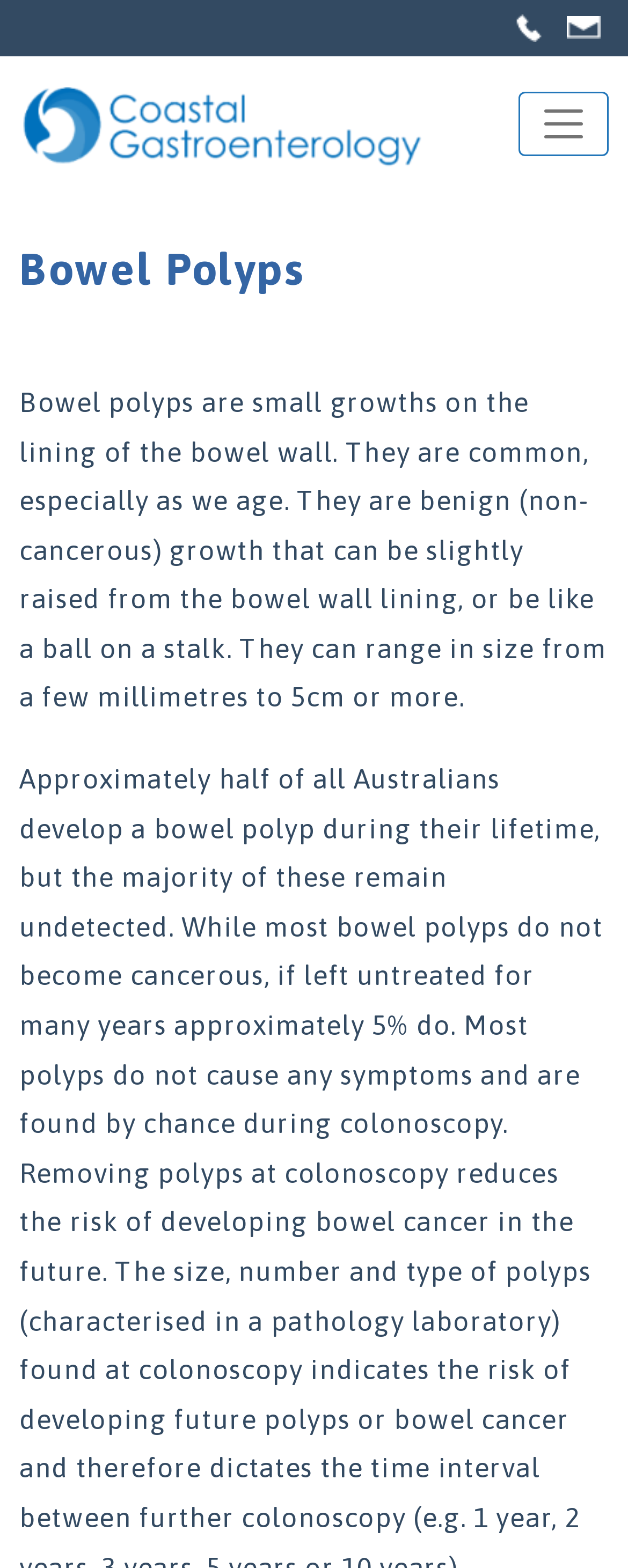Identify the bounding box for the element characterized by the following description: "aria-label="Toggle navigation"".

[0.826, 0.058, 0.969, 0.099]